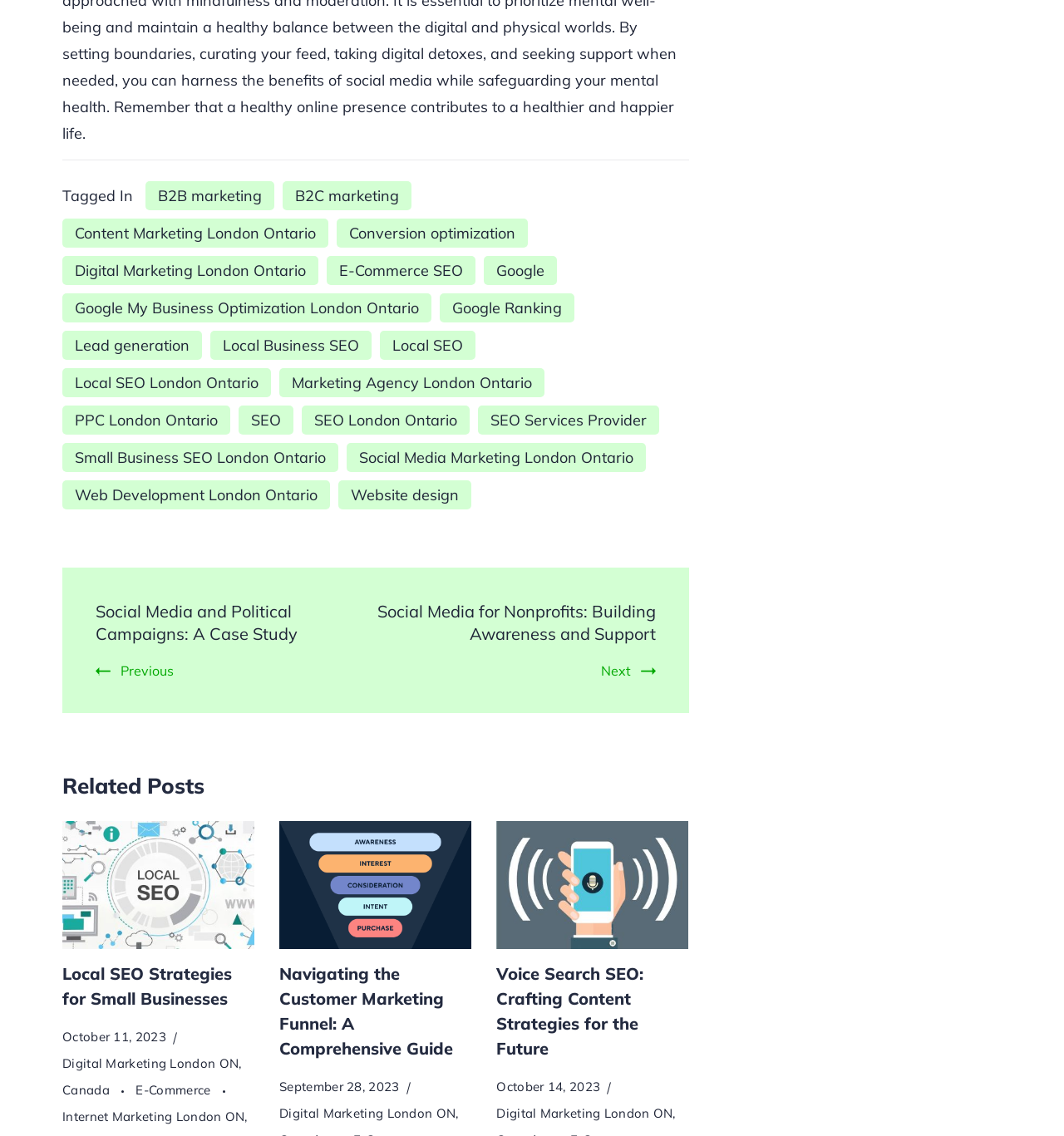Please locate the bounding box coordinates of the element that needs to be clicked to achieve the following instruction: "Explore Digital Marketing London ON, Canada". The coordinates should be four float numbers between 0 and 1, i.e., [left, top, right, bottom].

[0.059, 0.929, 0.227, 0.967]